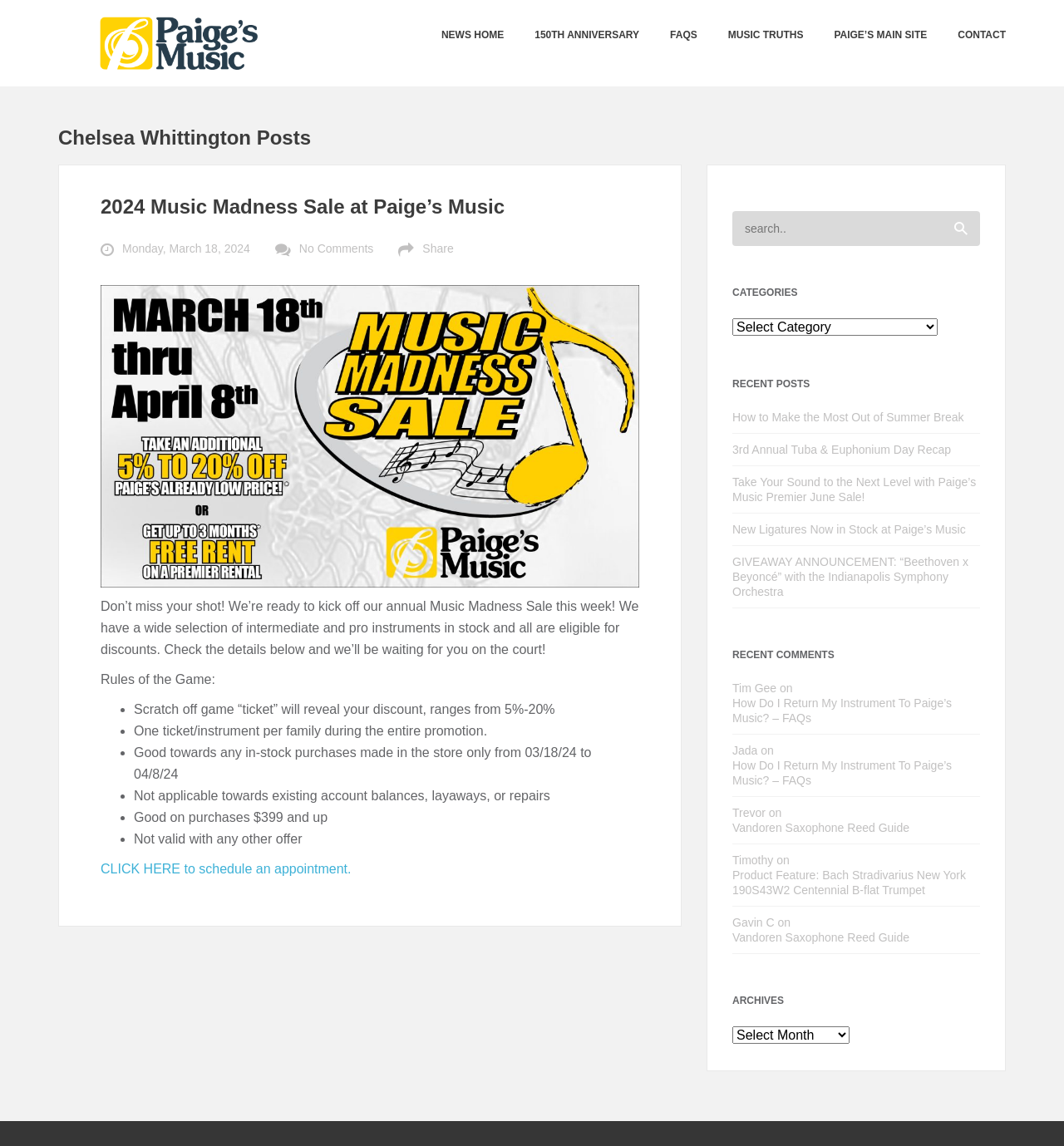Please identify the bounding box coordinates of the region to click in order to complete the task: "Schedule an appointment". The coordinates must be four float numbers between 0 and 1, specified as [left, top, right, bottom].

[0.095, 0.752, 0.33, 0.765]